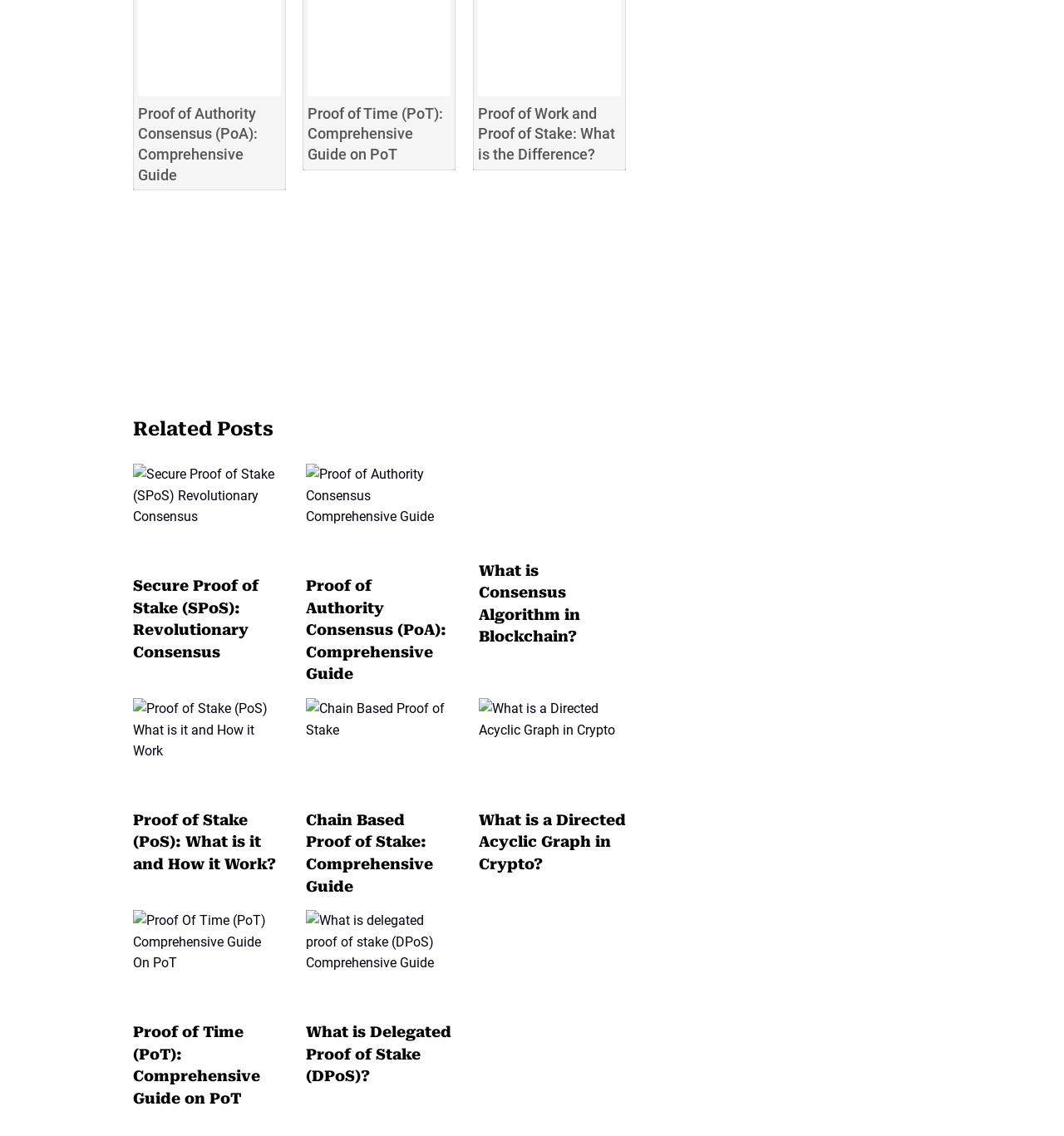Please find the bounding box coordinates (top-left x, top-left y, bottom-right x, bottom-right y) in the screenshot for the UI element described as follows: Privacy Policy

[0.707, 0.706, 0.8, 0.719]